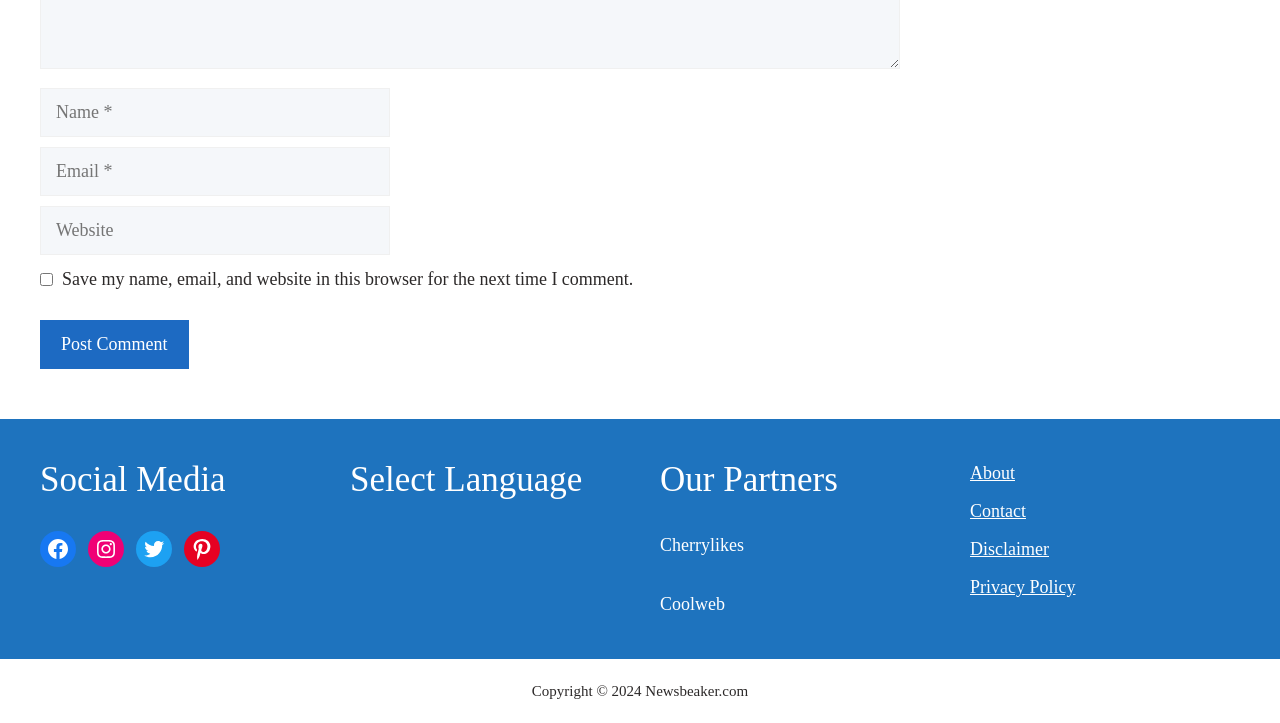Identify the bounding box coordinates of the region that should be clicked to execute the following instruction: "Go to About page".

[0.758, 0.641, 0.793, 0.669]